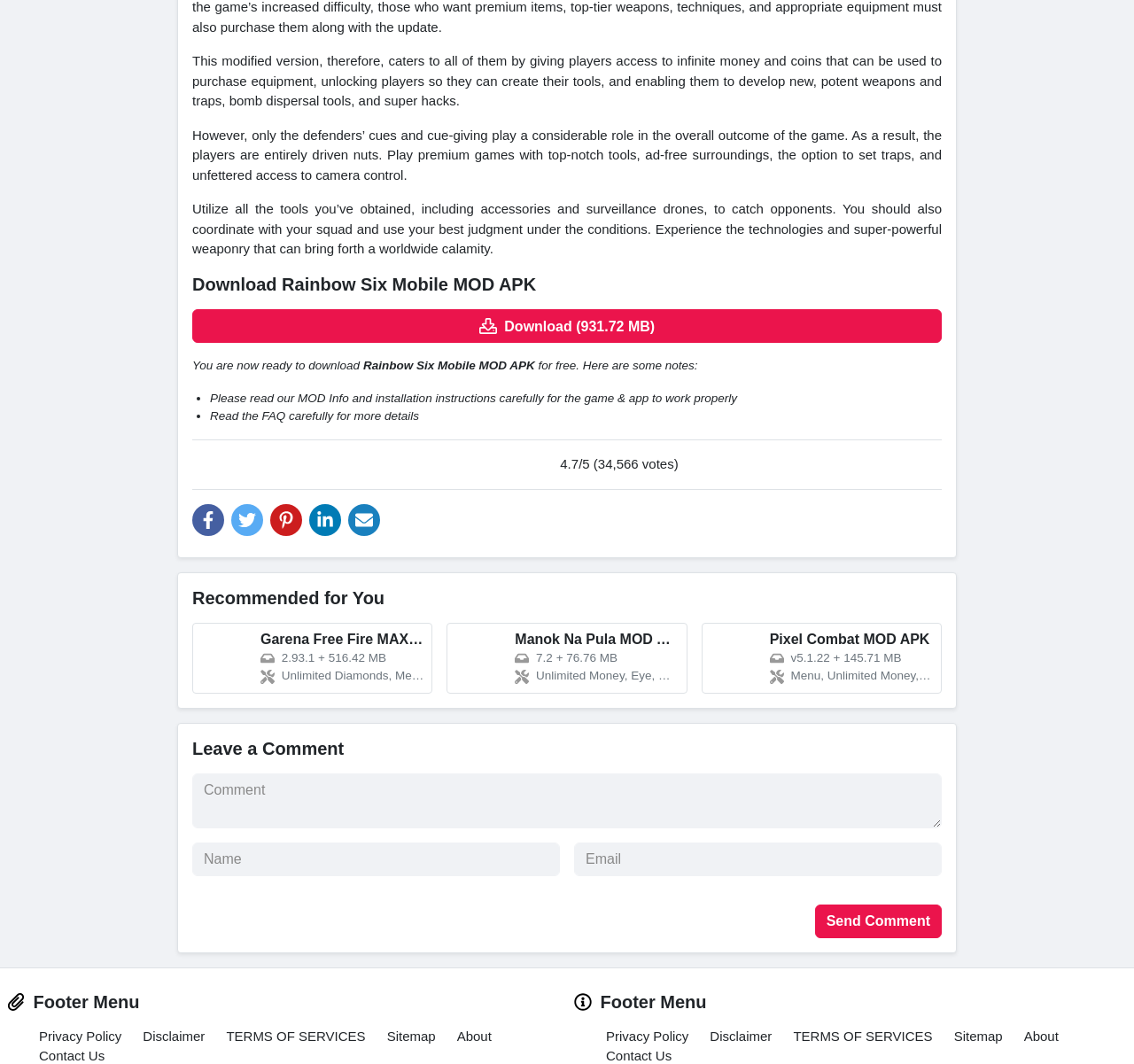Please locate the bounding box coordinates for the element that should be clicked to achieve the following instruction: "View Privacy Policy". Ensure the coordinates are given as four float numbers between 0 and 1, i.e., [left, top, right, bottom].

[0.034, 0.966, 0.107, 0.981]